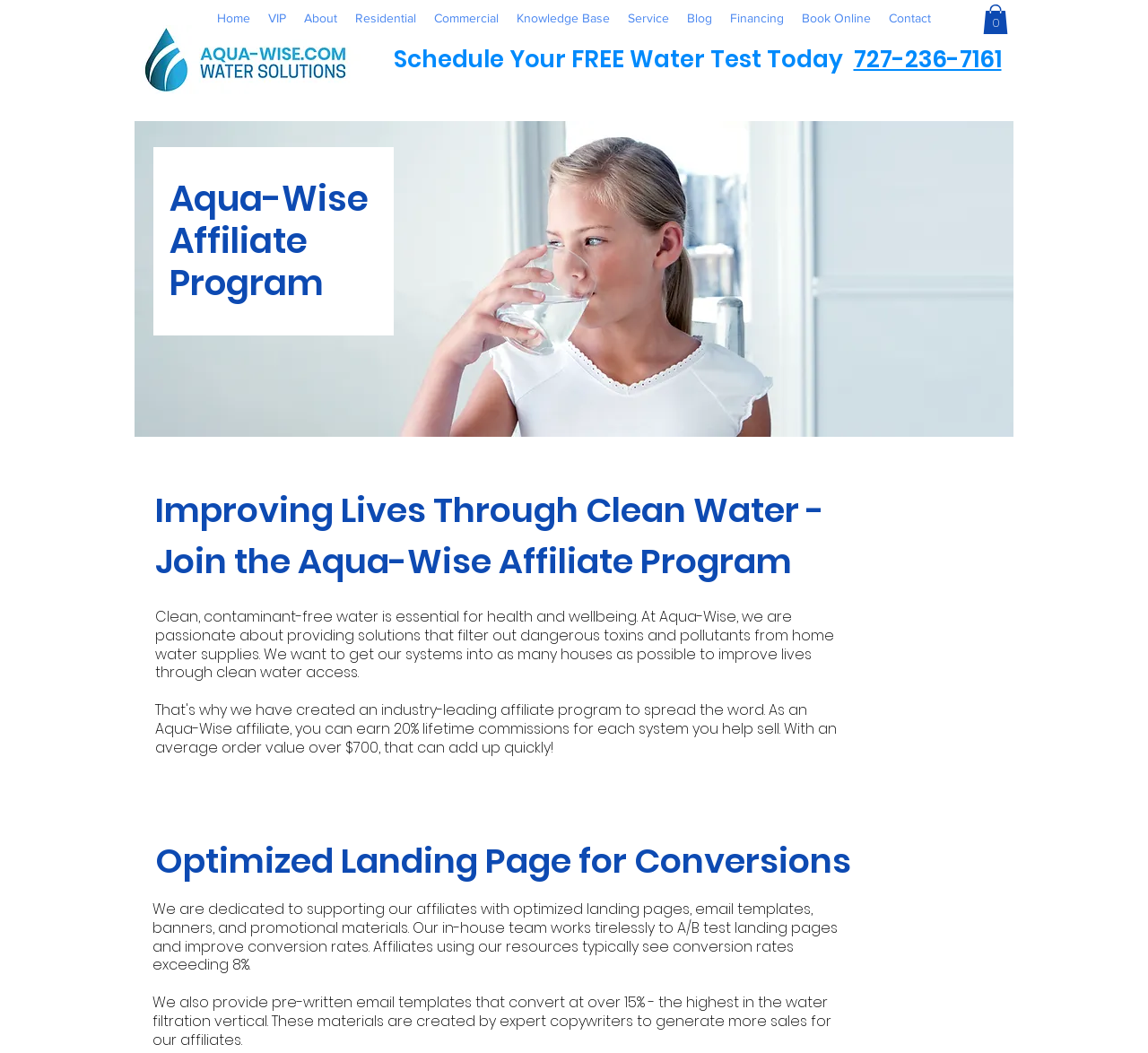Answer the following inquiry with a single word or phrase:
What is the conversion rate of affiliates using optimized landing pages?

Exceeding 8%